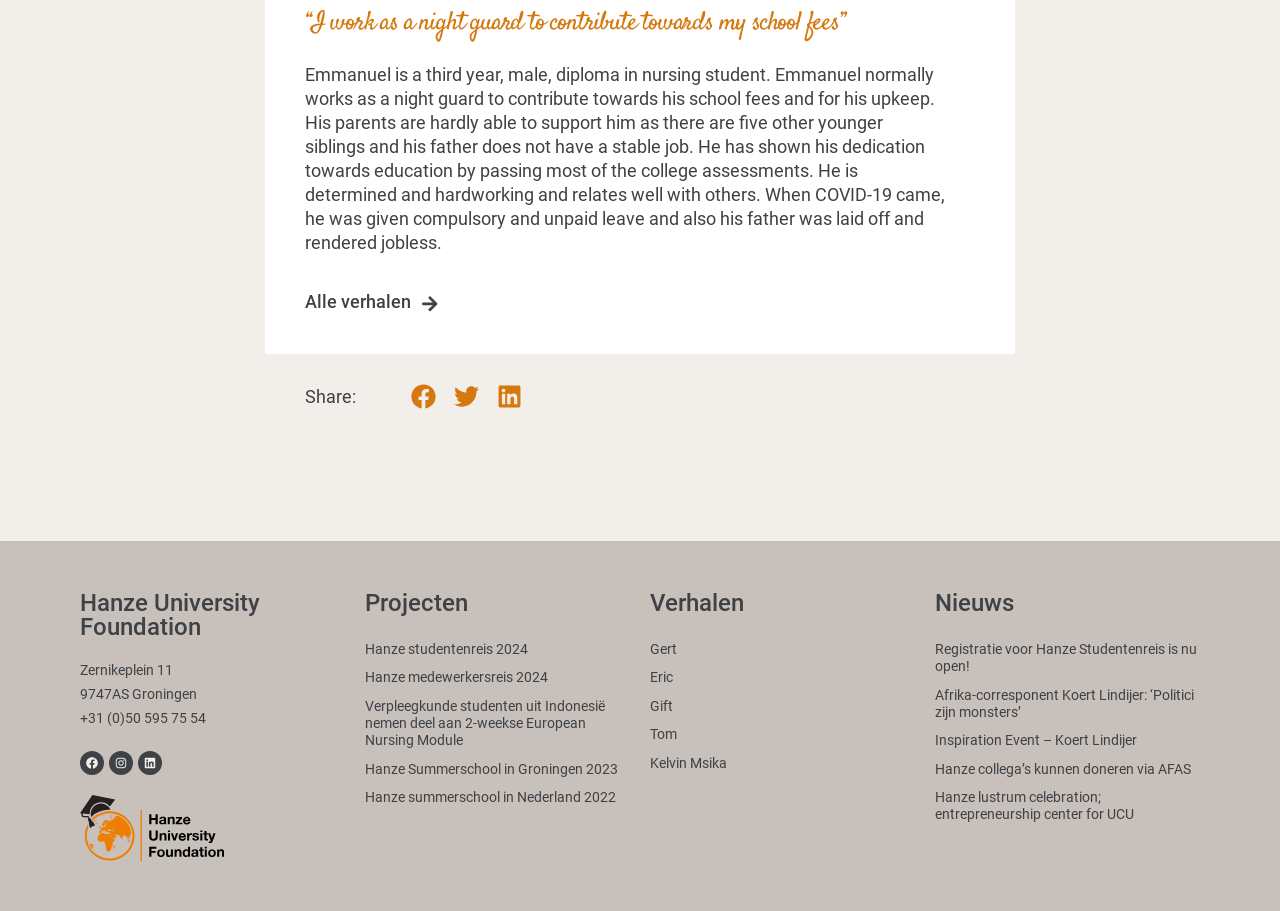Find the bounding box coordinates for the UI element whose description is: "Alle verhalen". The coordinates should be four float numbers between 0 and 1, in the format [left, top, right, bottom].

[0.238, 0.324, 0.339, 0.344]